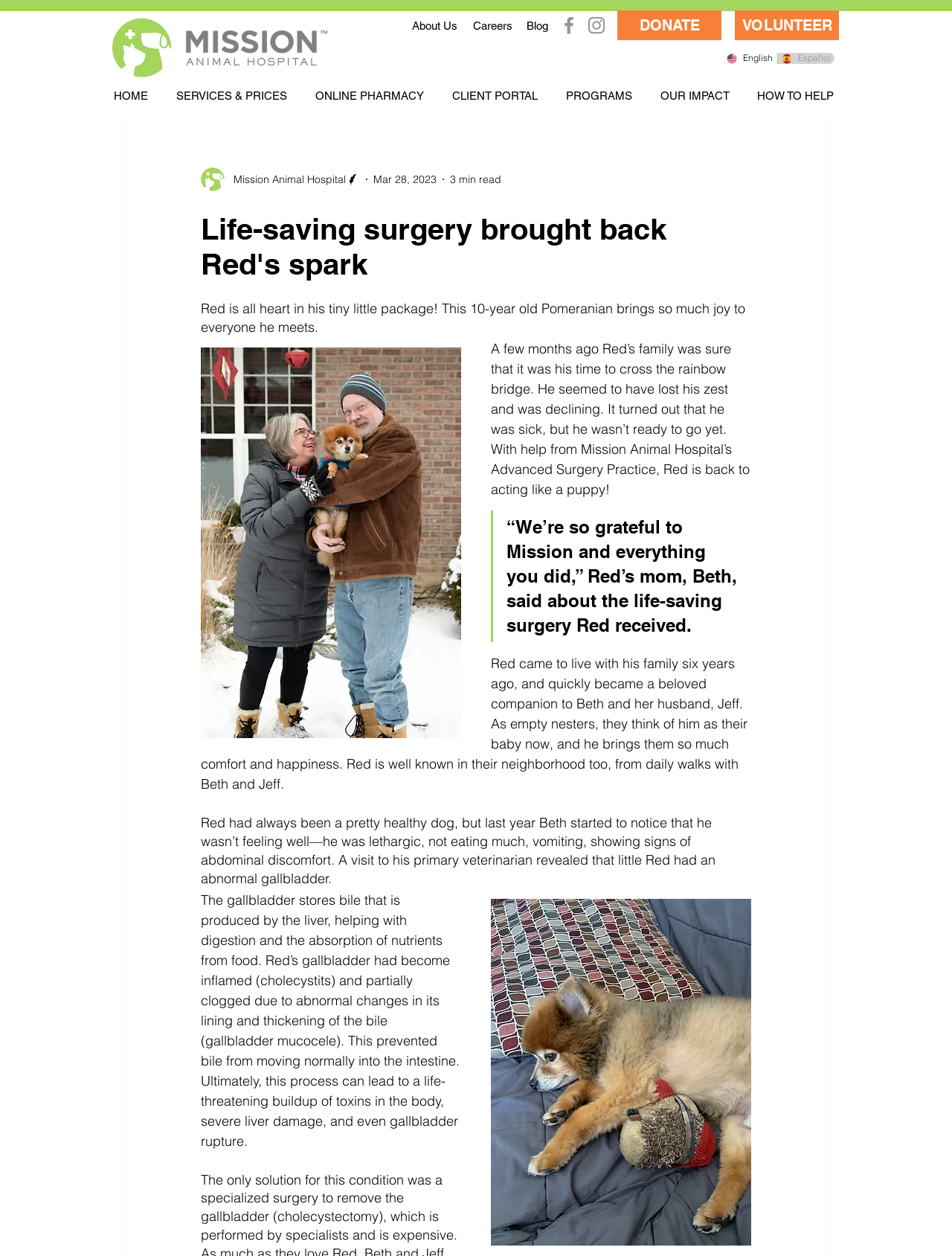Pinpoint the bounding box coordinates of the element to be clicked to execute the instruction: "Click the 'About Us' link".

[0.433, 0.015, 0.48, 0.026]